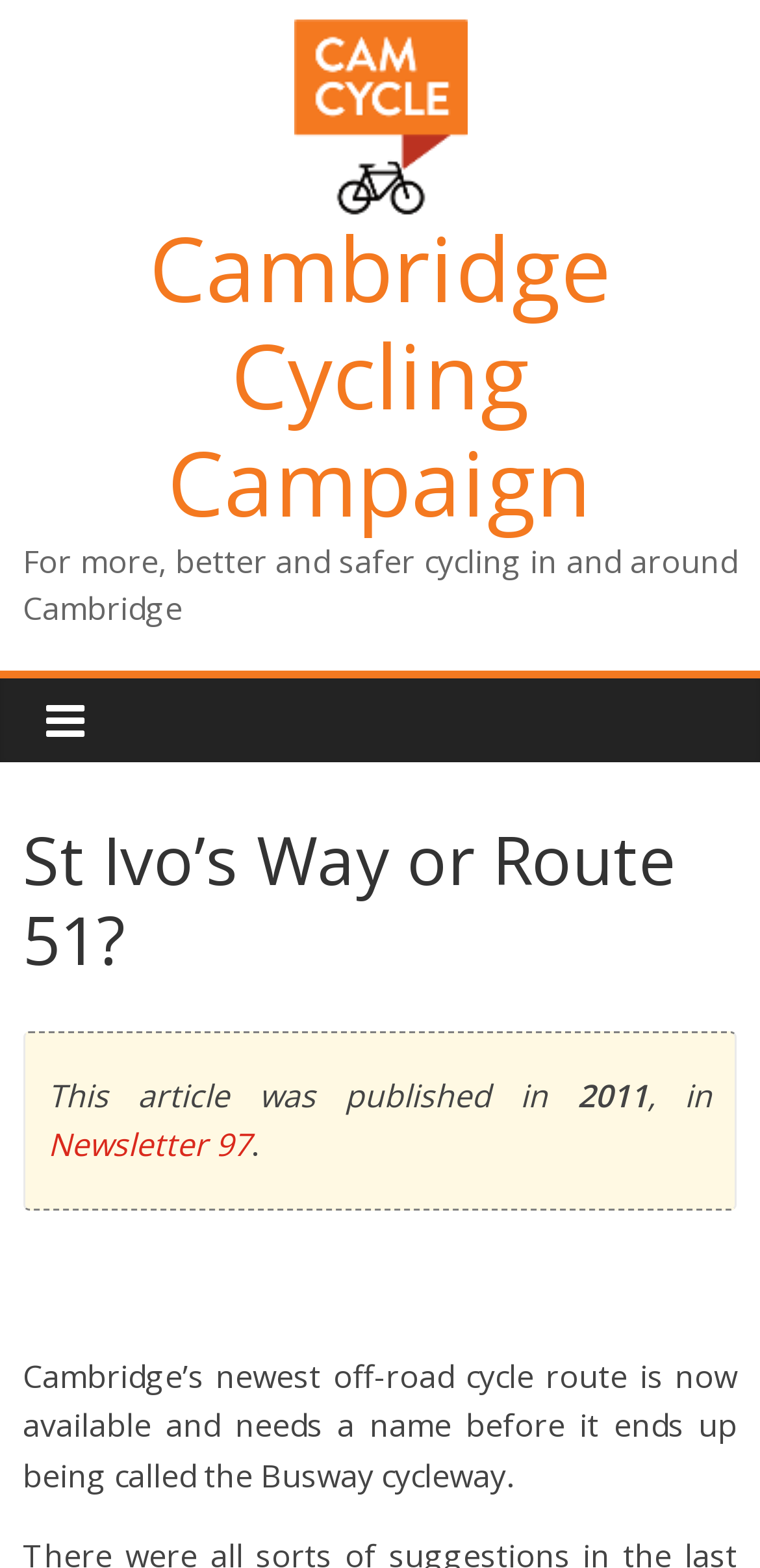Extract the primary heading text from the webpage.

St Ivo’s Way or Route 51?